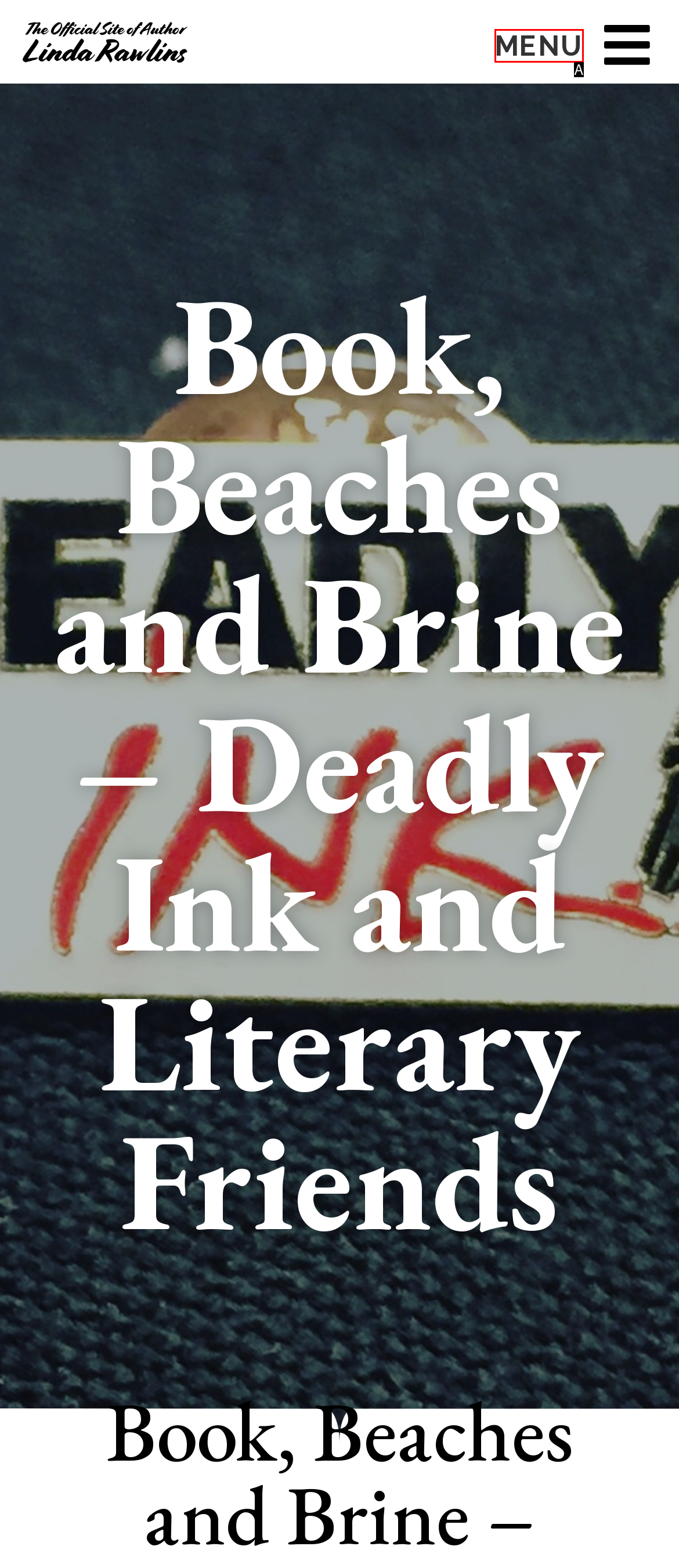Determine which option matches the element description: MENU
Answer using the letter of the correct option.

A